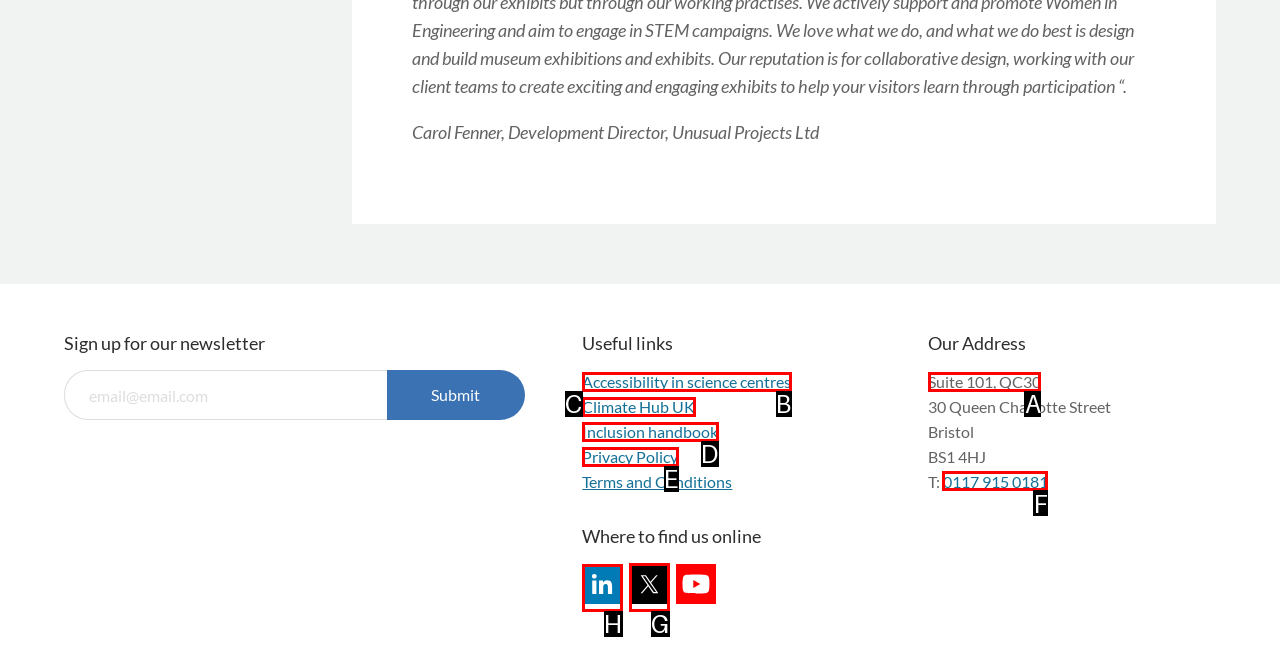Among the marked elements in the screenshot, which letter corresponds to the UI element needed for the task: Check our address?

A